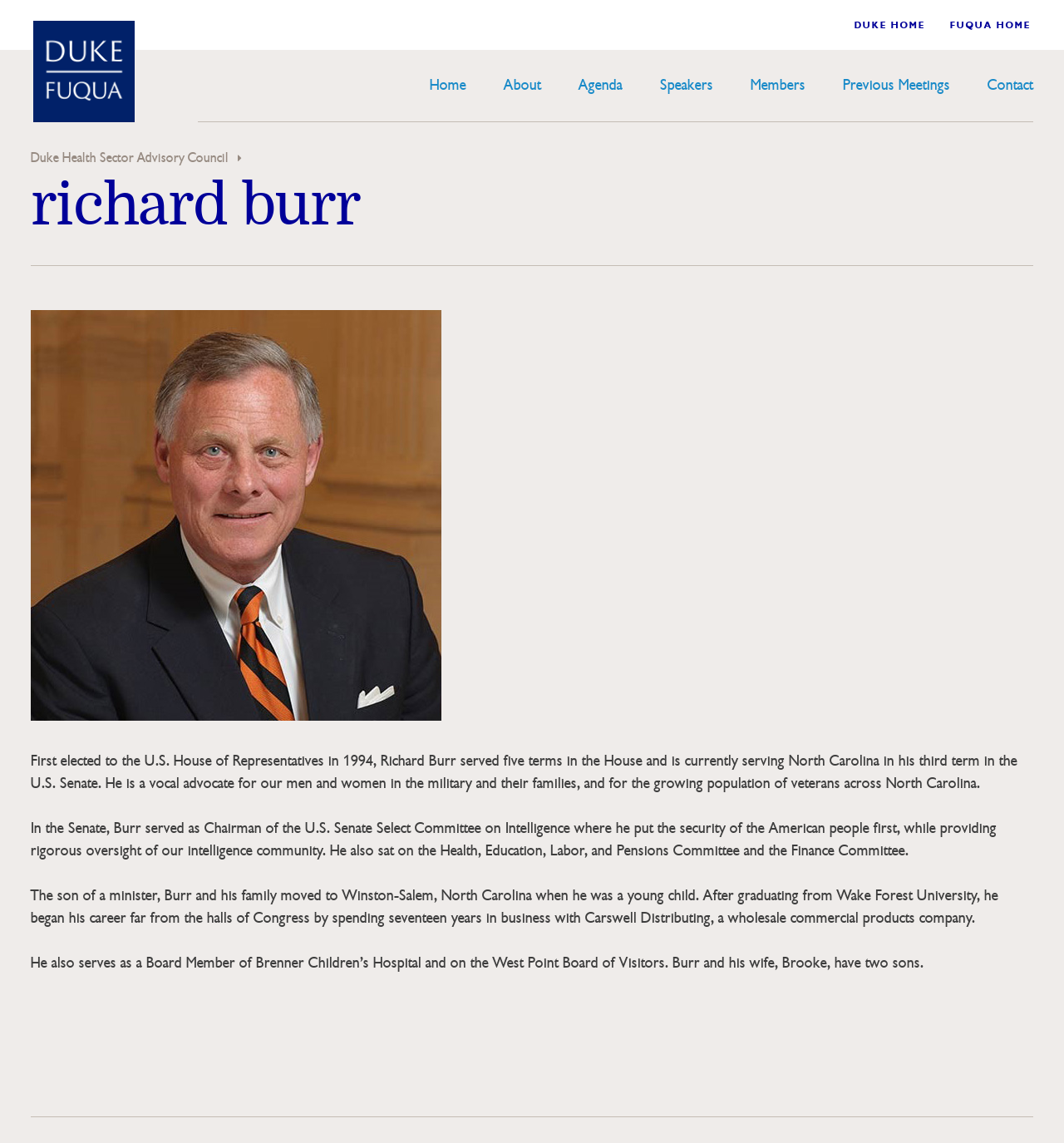What is the name of Richard Burr's wife?
Craft a detailed and extensive response to the question.

The webpage states that Richard Burr's wife is Brooke, as mentioned in the article section.